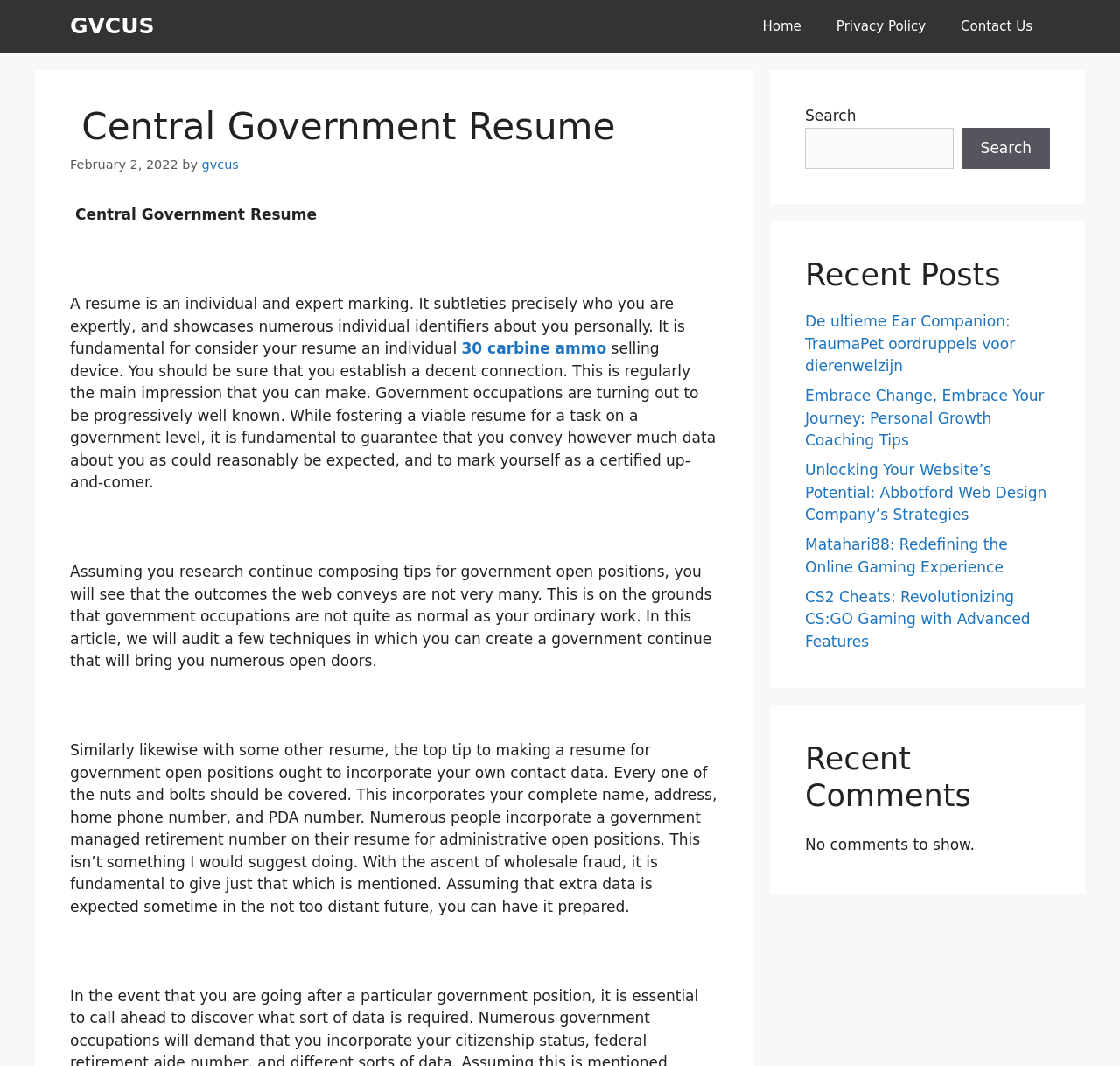Kindly determine the bounding box coordinates of the area that needs to be clicked to fulfill this instruction: "Click the 'Home' link".

[0.665, 0.0, 0.731, 0.049]